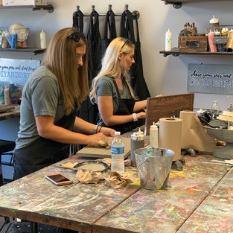Answer the following query with a single word or phrase:
What is on the back wall?

Decorative items and tools